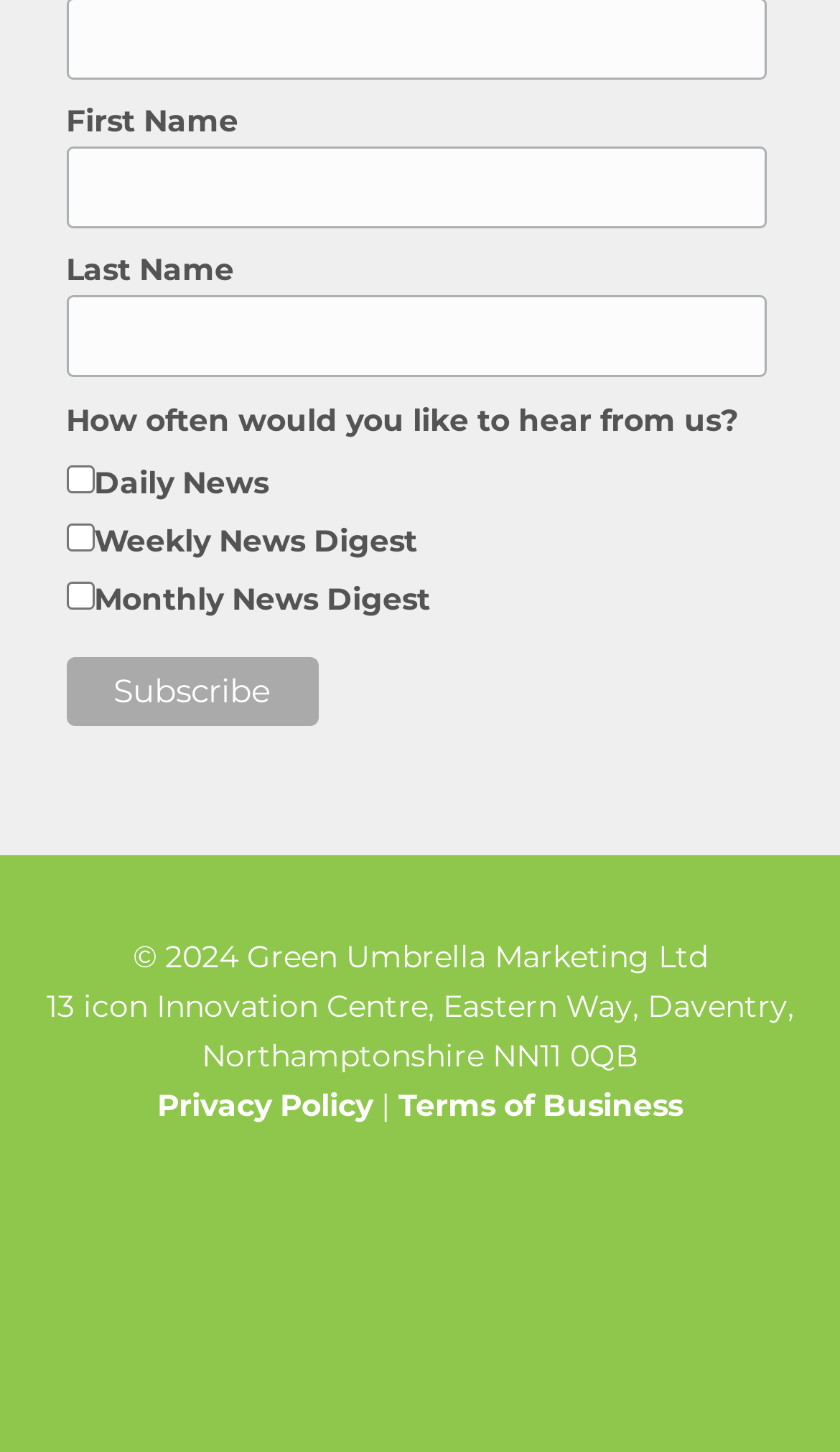Please identify the bounding box coordinates of the clickable element to fulfill the following instruction: "Check terms of business". The coordinates should be four float numbers between 0 and 1, i.e., [left, top, right, bottom].

[0.464, 0.748, 0.813, 0.775]